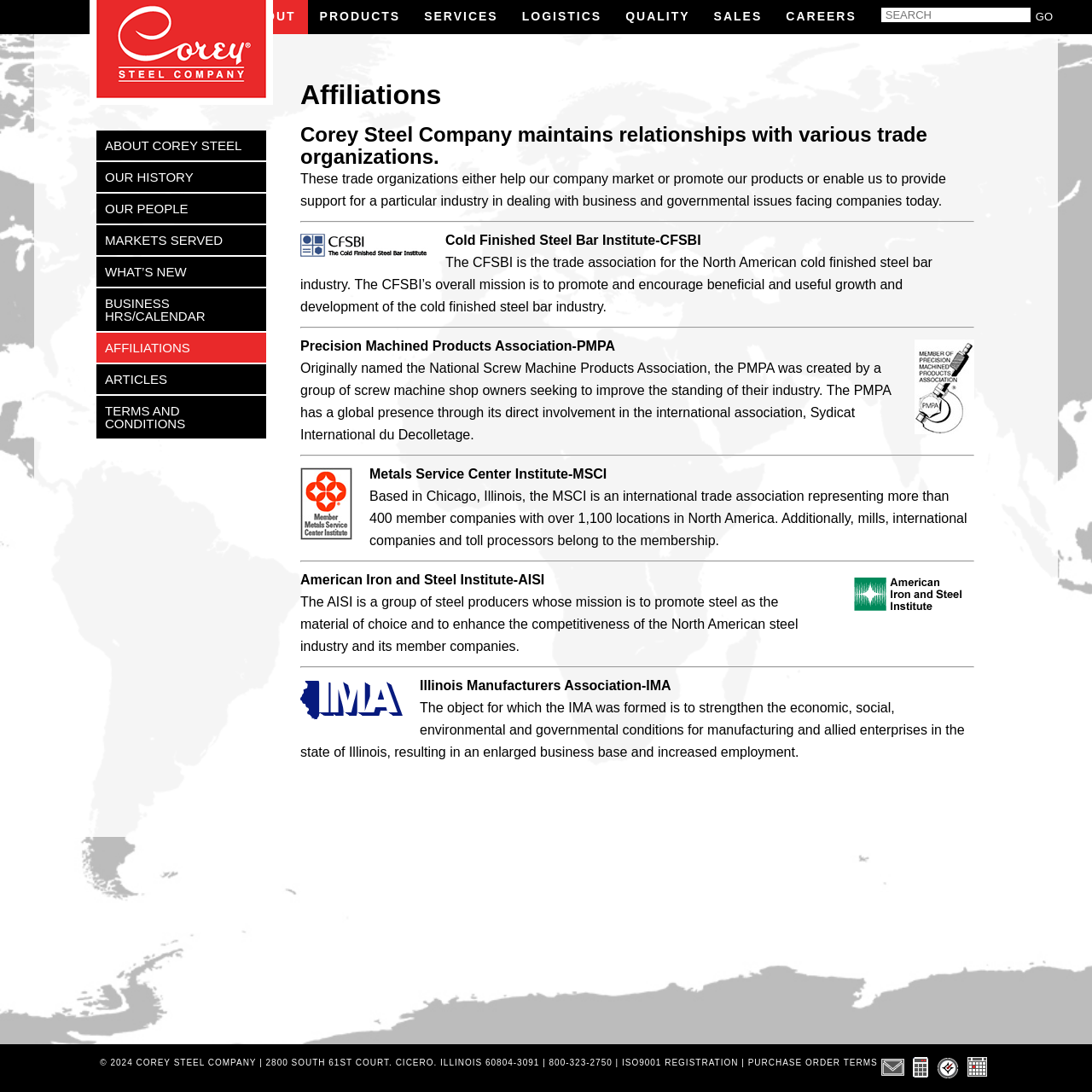Can you find the bounding box coordinates of the area I should click to execute the following instruction: "Check the ISO9001 REGISTRATION"?

[0.569, 0.969, 0.676, 0.977]